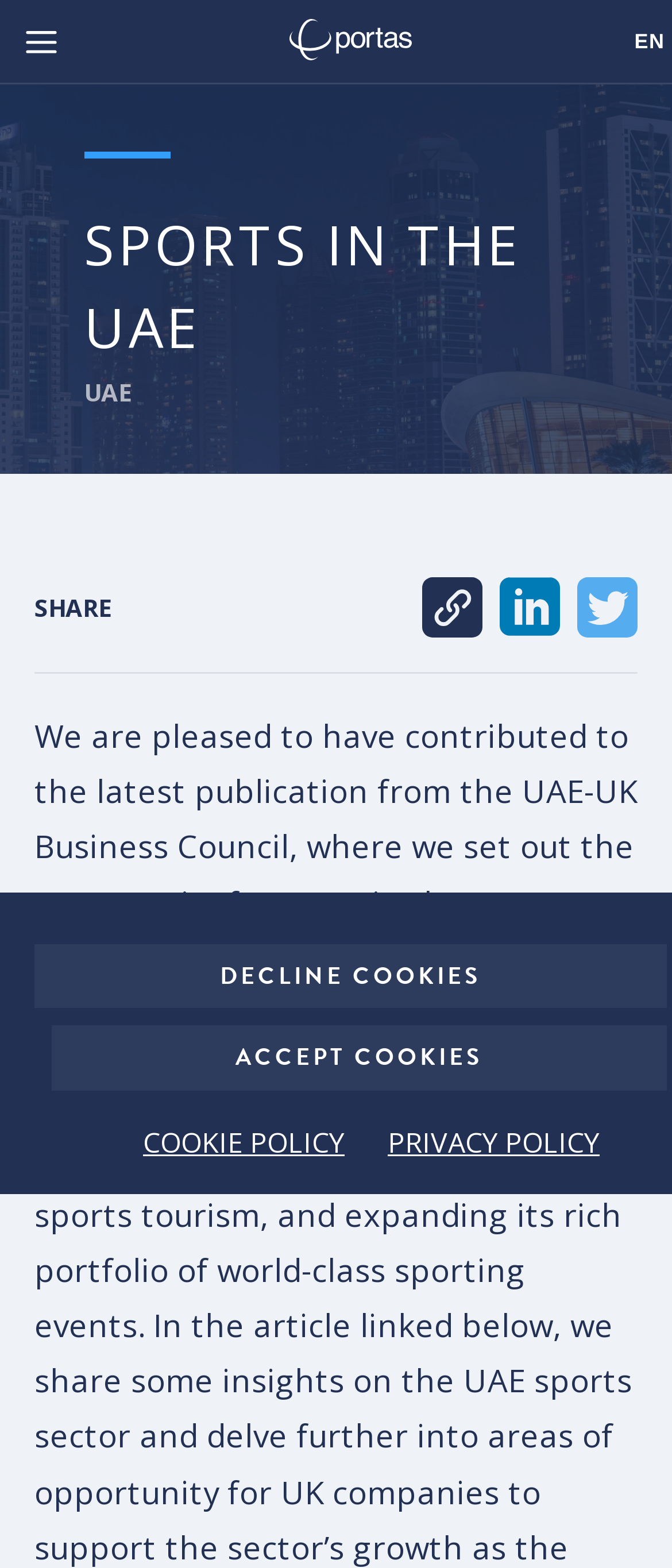Locate the bounding box coordinates of the element you need to click to accomplish the task described by this instruction: "Read the latest publication".

[0.051, 0.455, 0.949, 0.589]